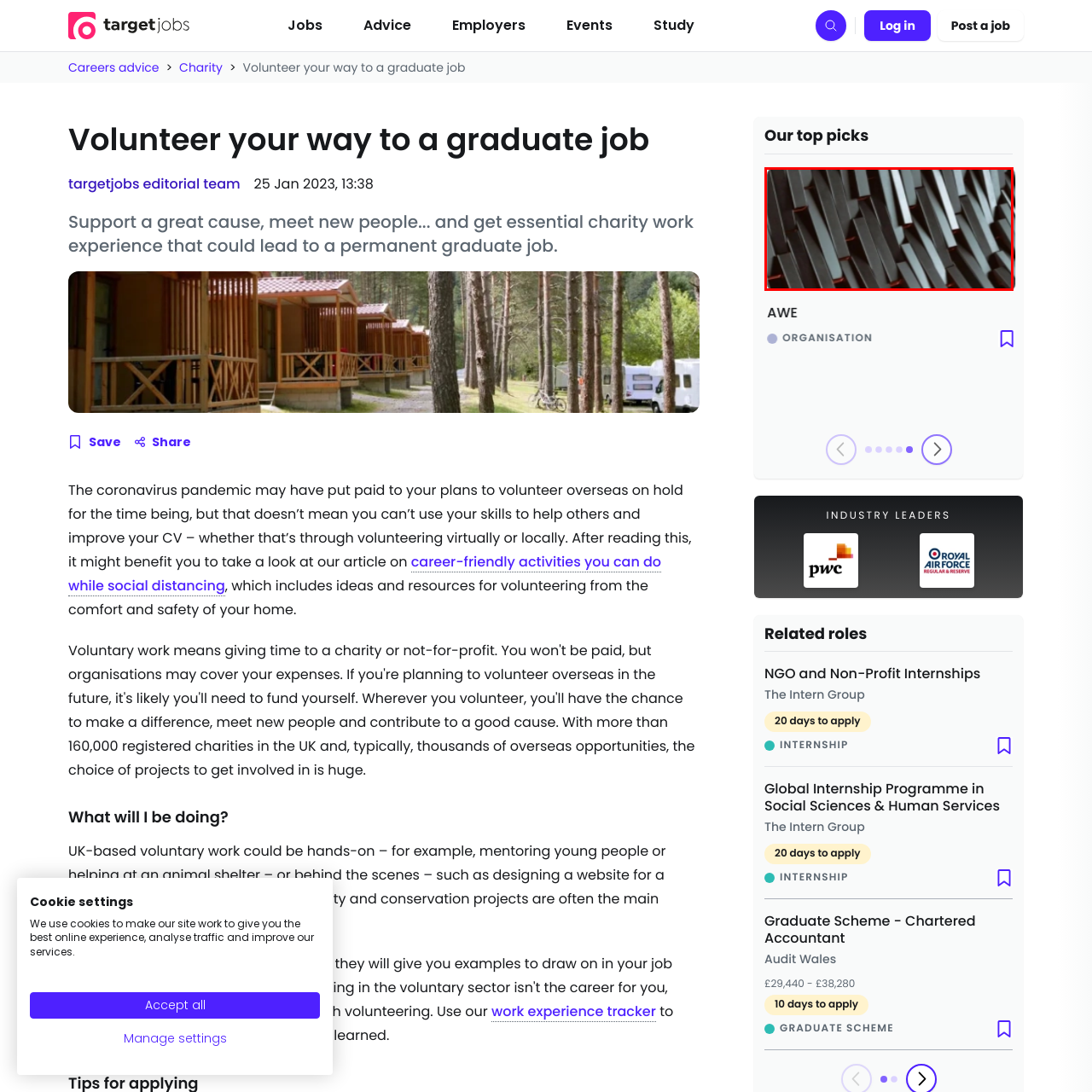Describe in detail what is depicted in the image enclosed by the red lines.

The image features an intricate close-up of a textured surface, characterized by a series of overlapping, angular forms that create a dynamic, three-dimensional effect. The color palette is dominated by deep shades of black and subtle hints of red, adding depth and contrast to the composition. This visually striking design may represent modern architecture or industrial materials, emphasizing the interplay of light and shadow across the structured layers. The image likely serves as a visual element in a context related to careers or professional development, specifically focusing on themes of creativity and innovation, enhancing the overall appeal of associated content aimed at graduates or job seekers.